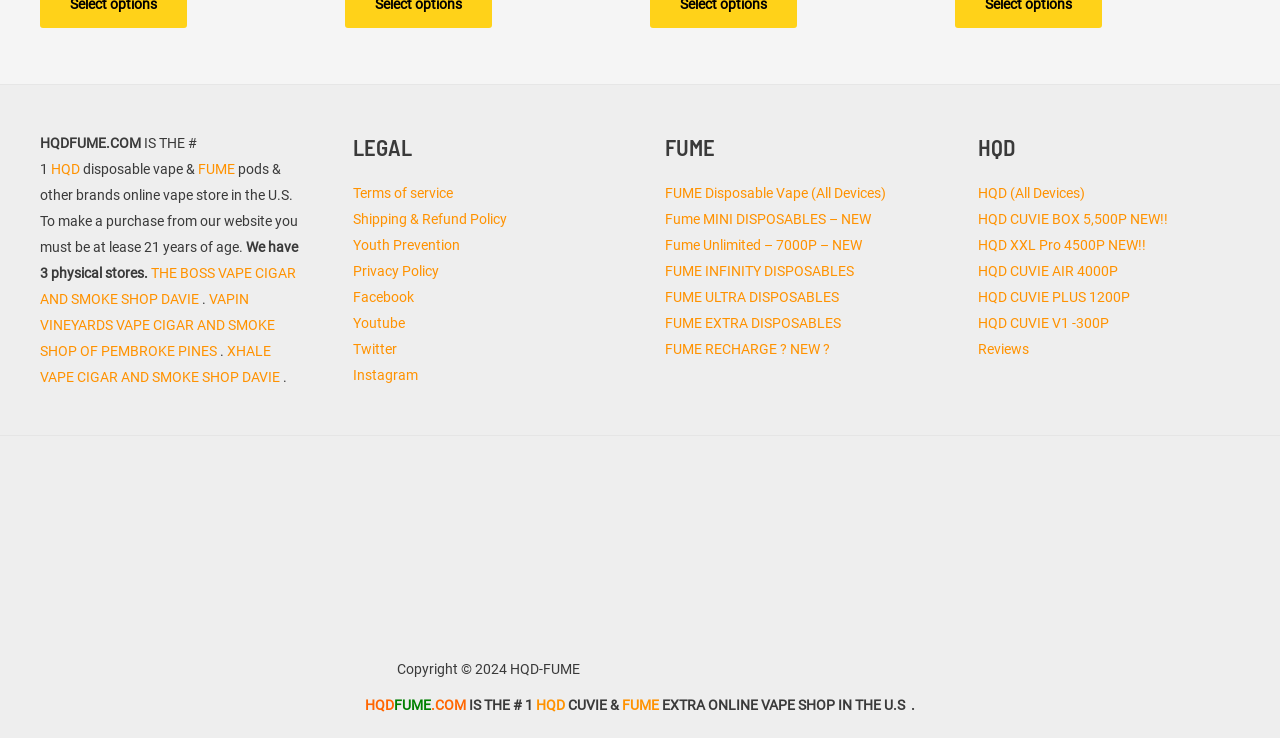Identify the bounding box for the element characterized by the following description: "HQD CUVIE BOX 5,500P NEW!!".

[0.764, 0.286, 0.912, 0.308]